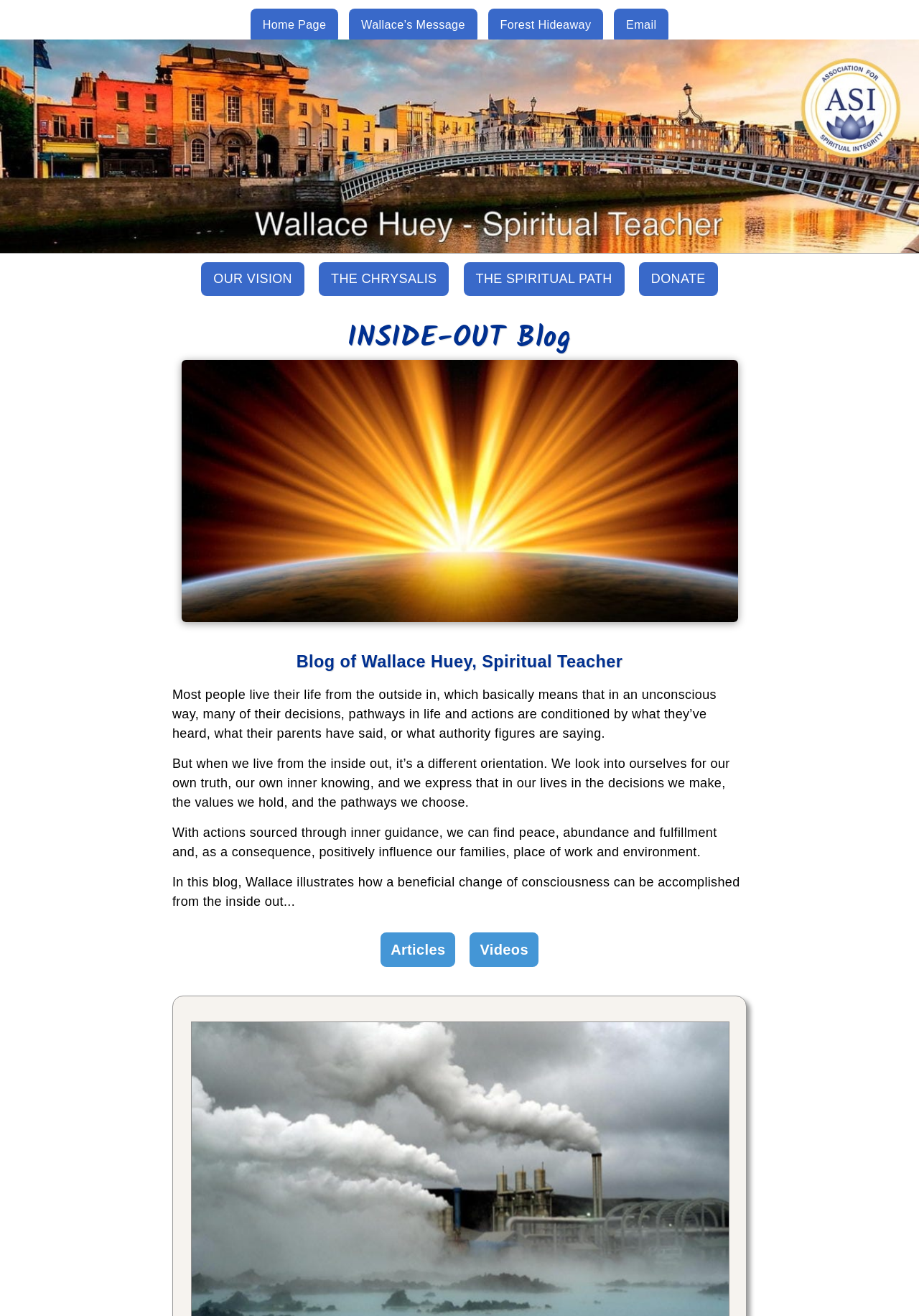Can you specify the bounding box coordinates for the region that should be clicked to fulfill this instruction: "visit Forest Hideaway".

[0.529, 0.013, 0.658, 0.024]